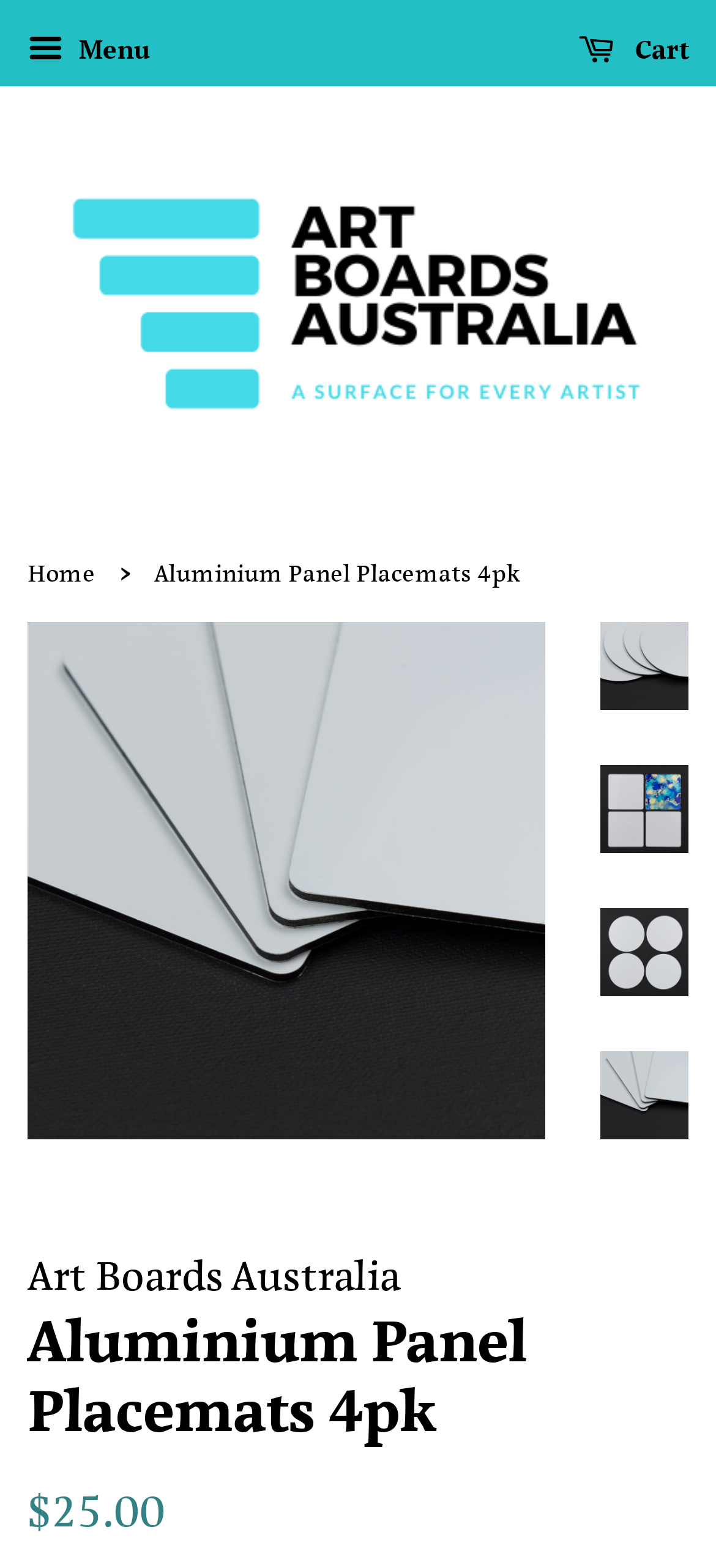Could you determine the bounding box coordinates of the clickable element to complete the instruction: "Go to cart"? Provide the coordinates as four float numbers between 0 and 1, i.e., [left, top, right, bottom].

[0.808, 0.014, 0.962, 0.053]